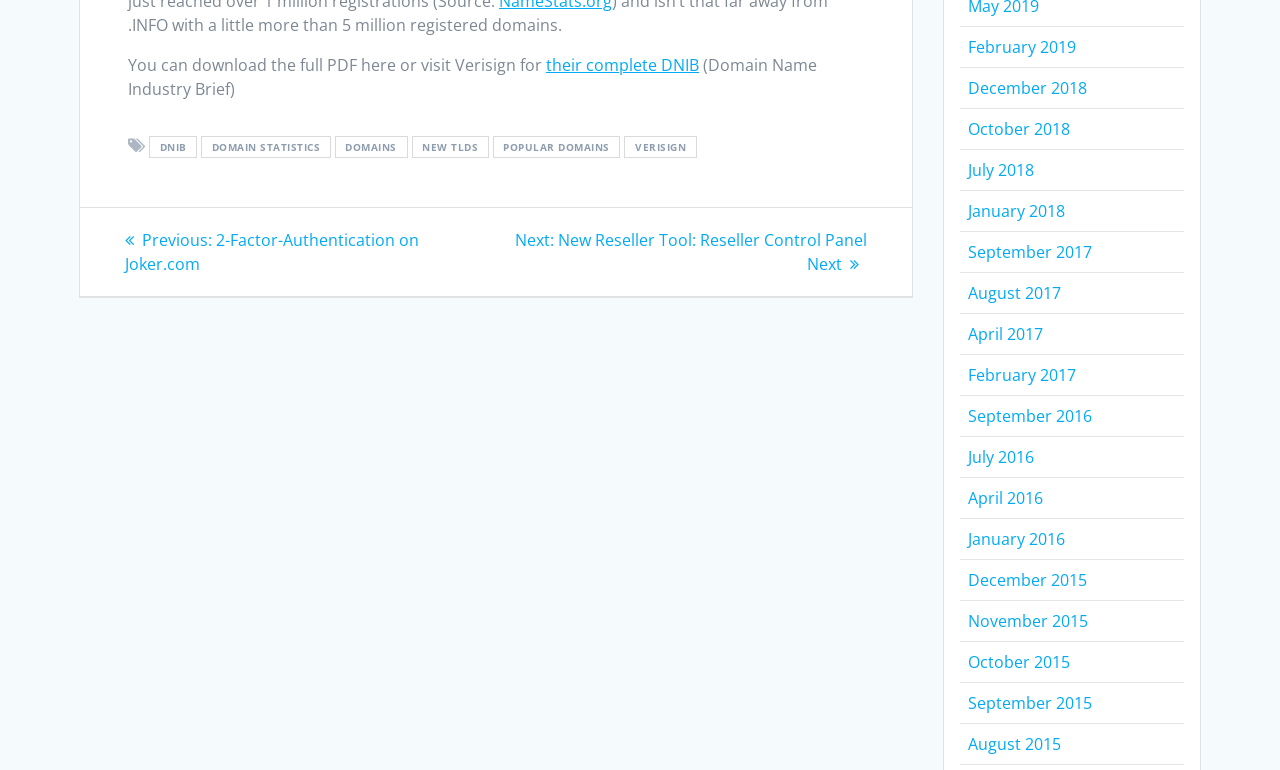Can you specify the bounding box coordinates for the region that should be clicked to fulfill this instruction: "Download the full PDF".

[0.1, 0.07, 0.427, 0.099]